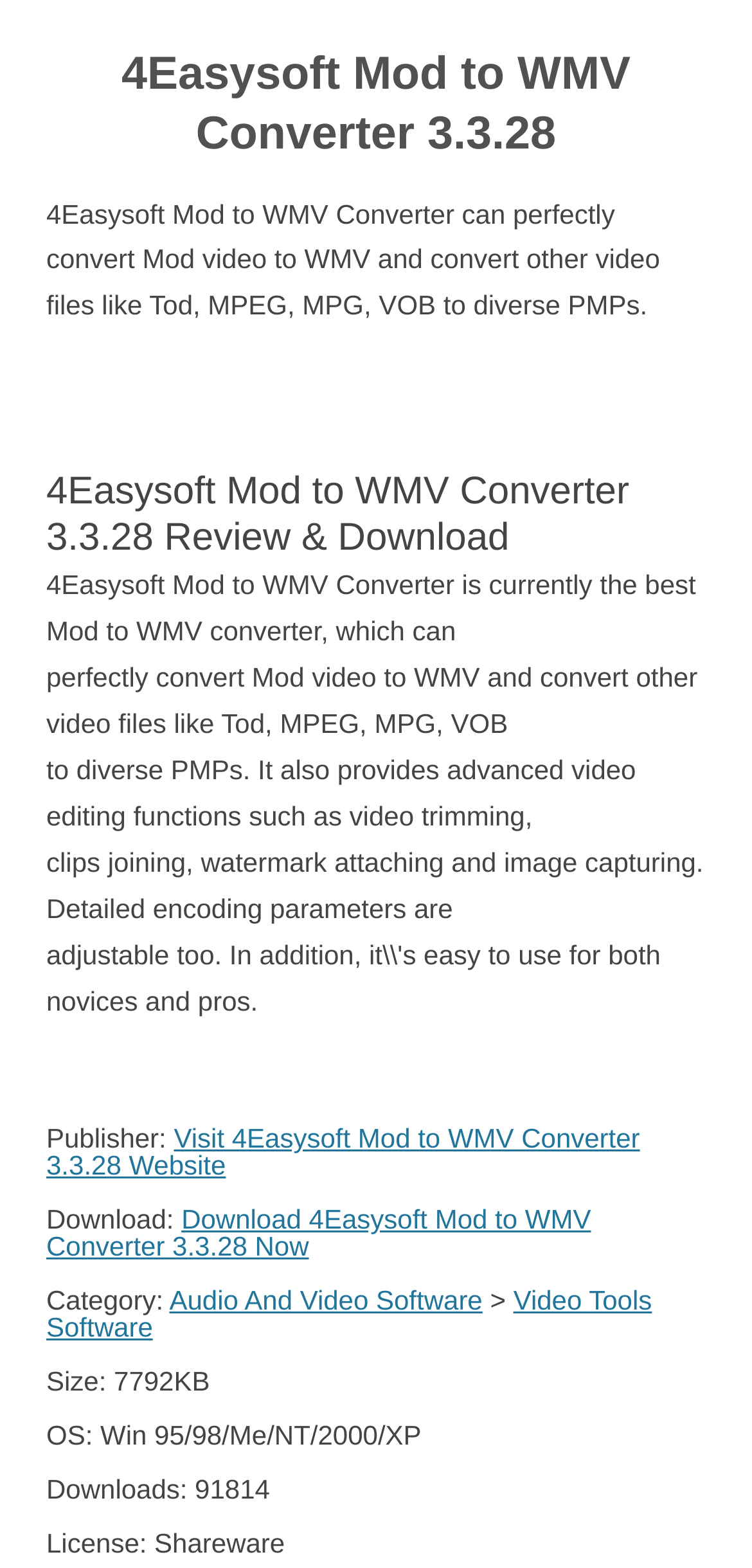What is the principal heading displayed on the webpage?

4Easysoft Mod to WMV Converter 3.3.28